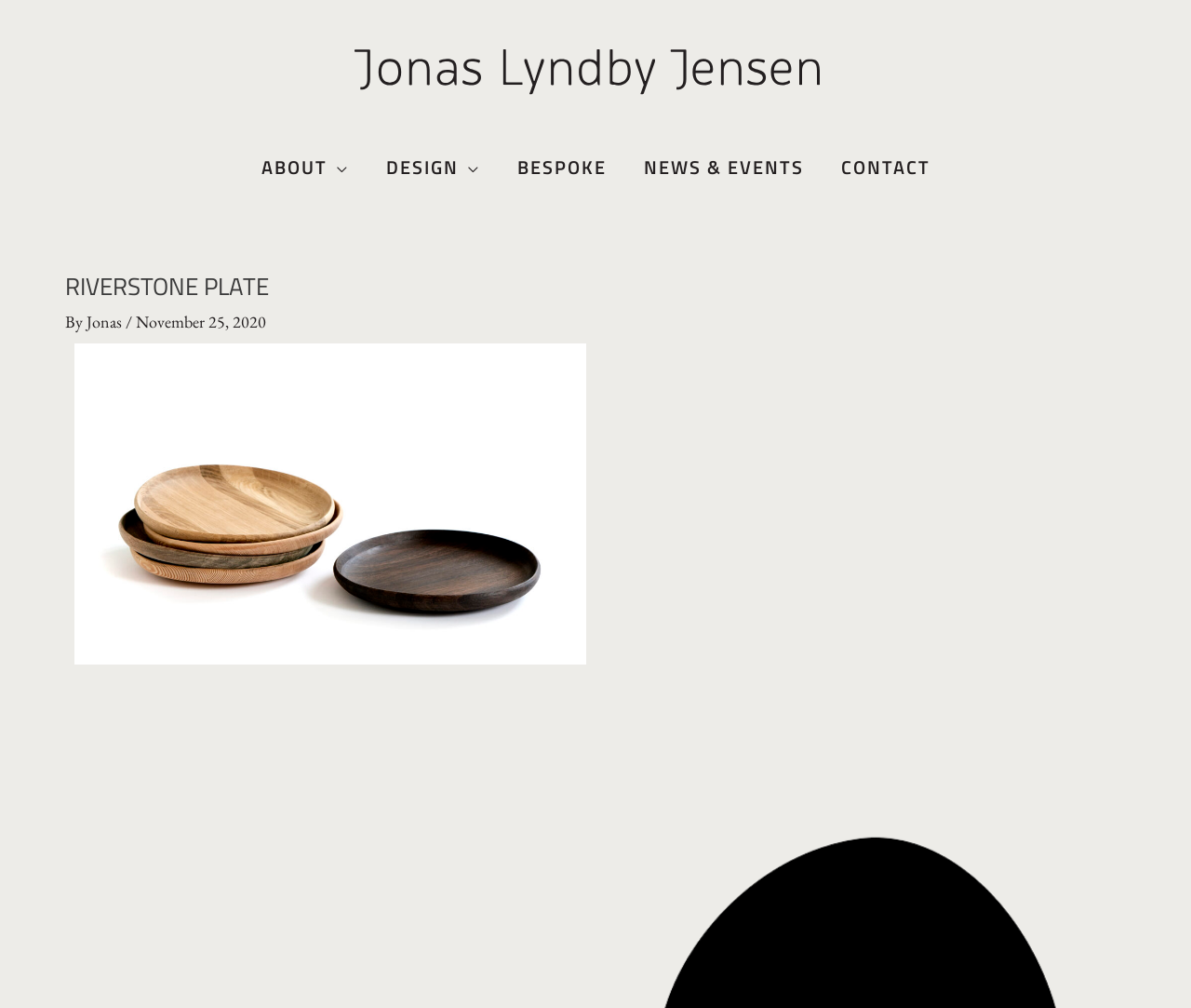Provide the bounding box coordinates for the UI element described in this sentence: "My Mind At Ease". The coordinates should be four float values between 0 and 1, i.e., [left, top, right, bottom].

None